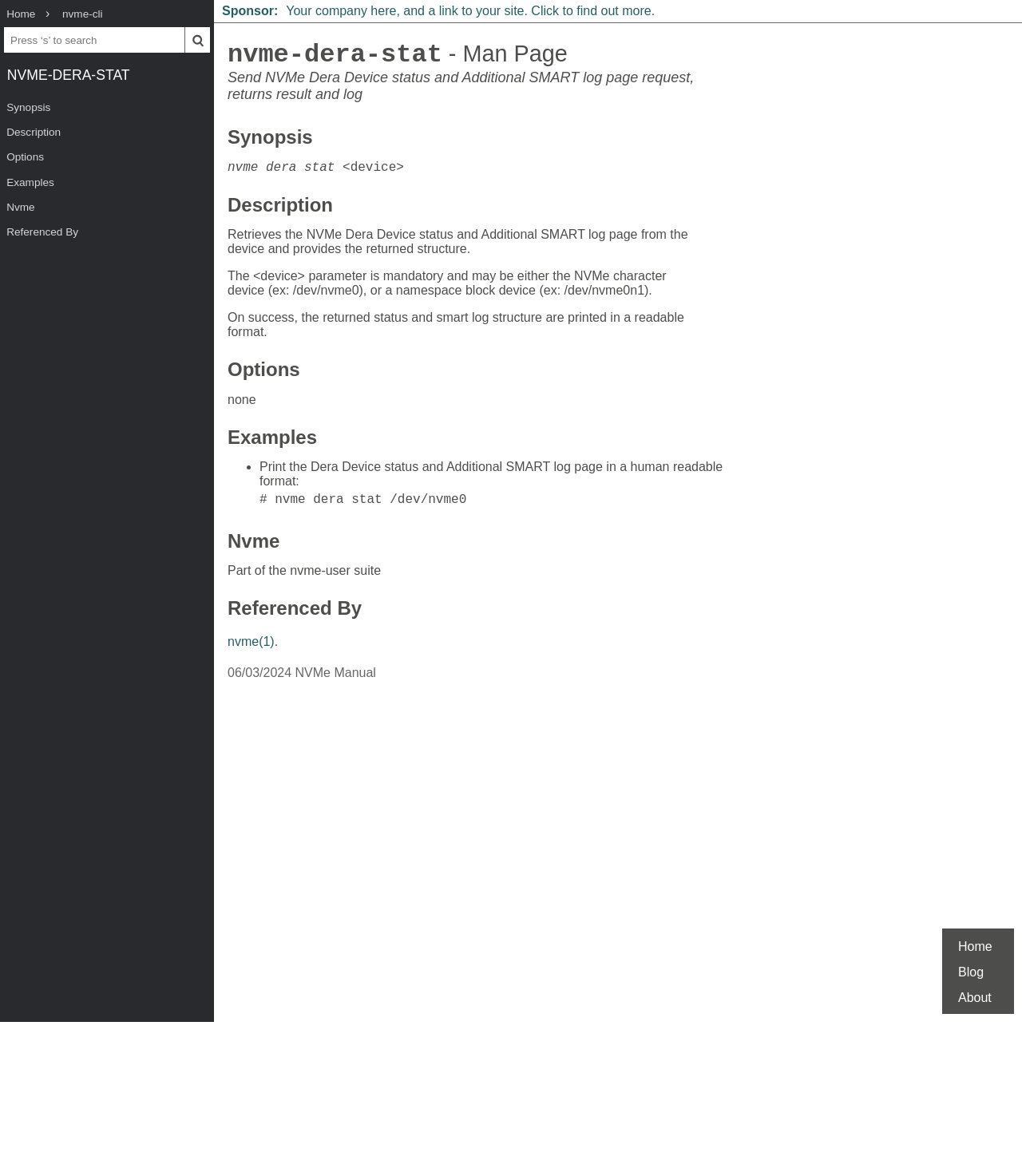Determine the coordinates of the bounding box for the clickable area needed to execute this instruction: "View Vivo Y12 features and specifications".

None